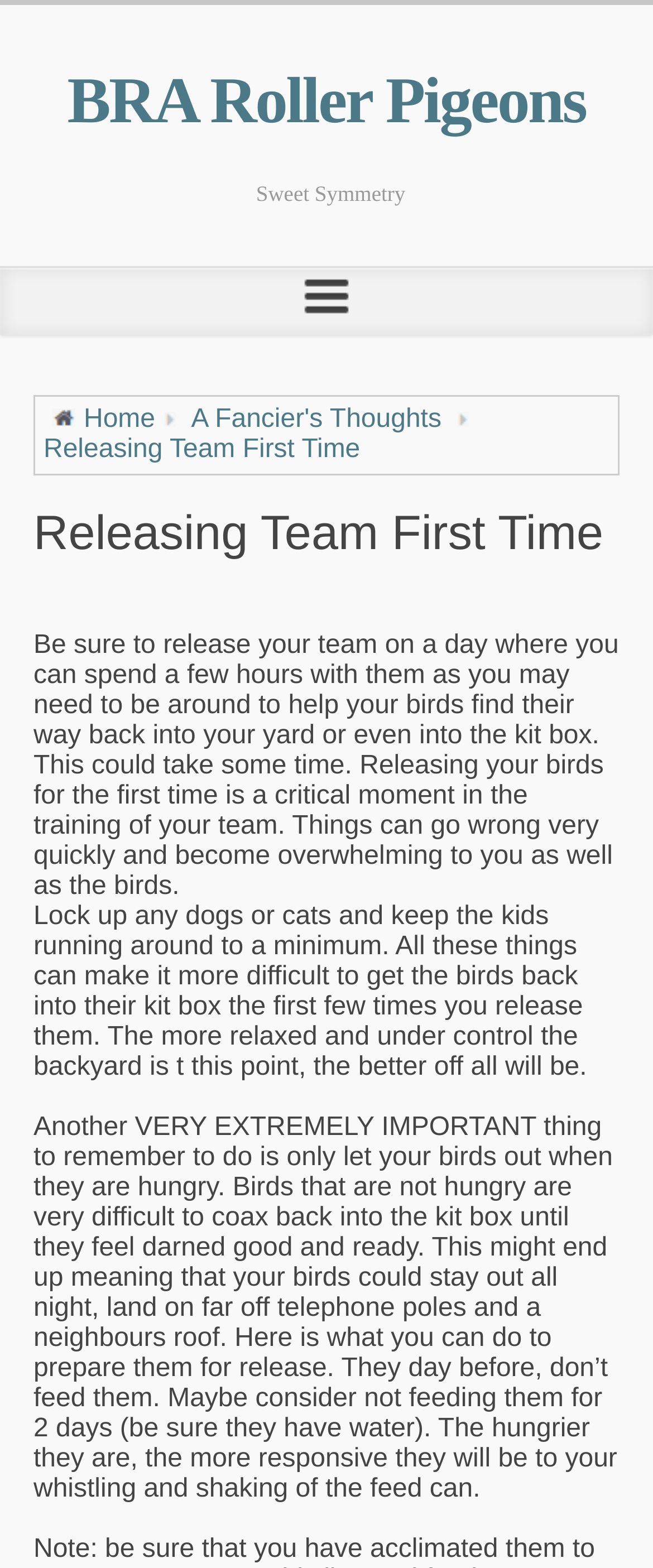Using the element description Releasing Team First Time, predict the bounding box coordinates for the UI element. Provide the coordinates in (top-left x, top-left y, bottom-right x, bottom-right y) format with values ranging from 0 to 1.

[0.067, 0.278, 0.552, 0.296]